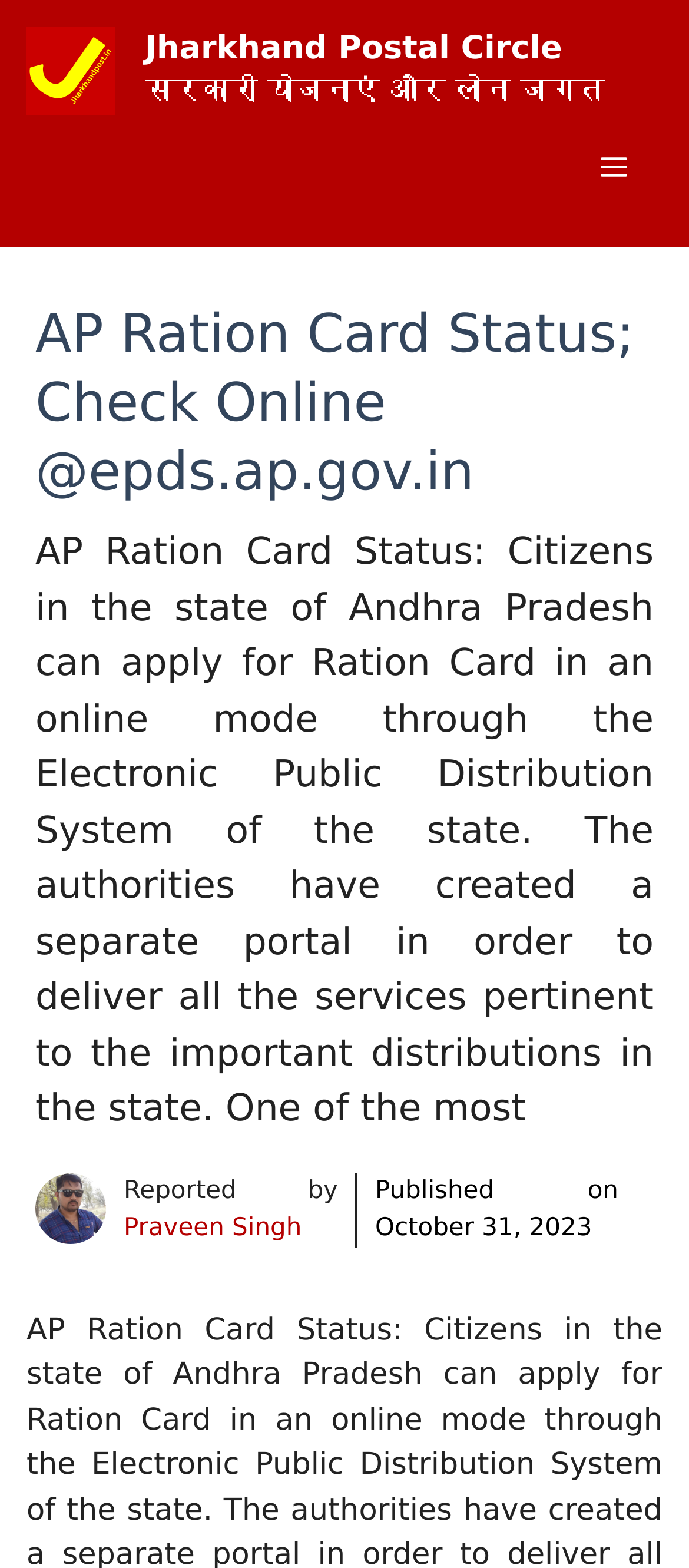Offer an extensive depiction of the webpage and its key elements.

The webpage is about the AP Ration Card Status, specifically for citizens in the state of Andhra Pradesh. At the top, there is a banner that spans the entire width of the page, containing a link to "Jharkhand Postal Circle" on the left side, accompanied by a small image. On the right side of the banner, there is another link to "Jharkhand Postal Circle" and a static text "सरकारी योजनाएं और लोन जगत" (which translates to "Government Schemes and Loan World").

Below the banner, there is a navigation menu on the right side, which can be toggled by a button labeled "Menu". The main content of the page starts with a heading that reads "AP Ration Card Status; Check Online @epds.ap.gov.in", followed by a paragraph of text that explains the online application process for Ration Cards in Andhra Pradesh.

To the right of the paragraph, there is an image of the author. Below the image, there is a section that displays the author's name, "Praveen Singh", and the publication date, "October 31, 2023".